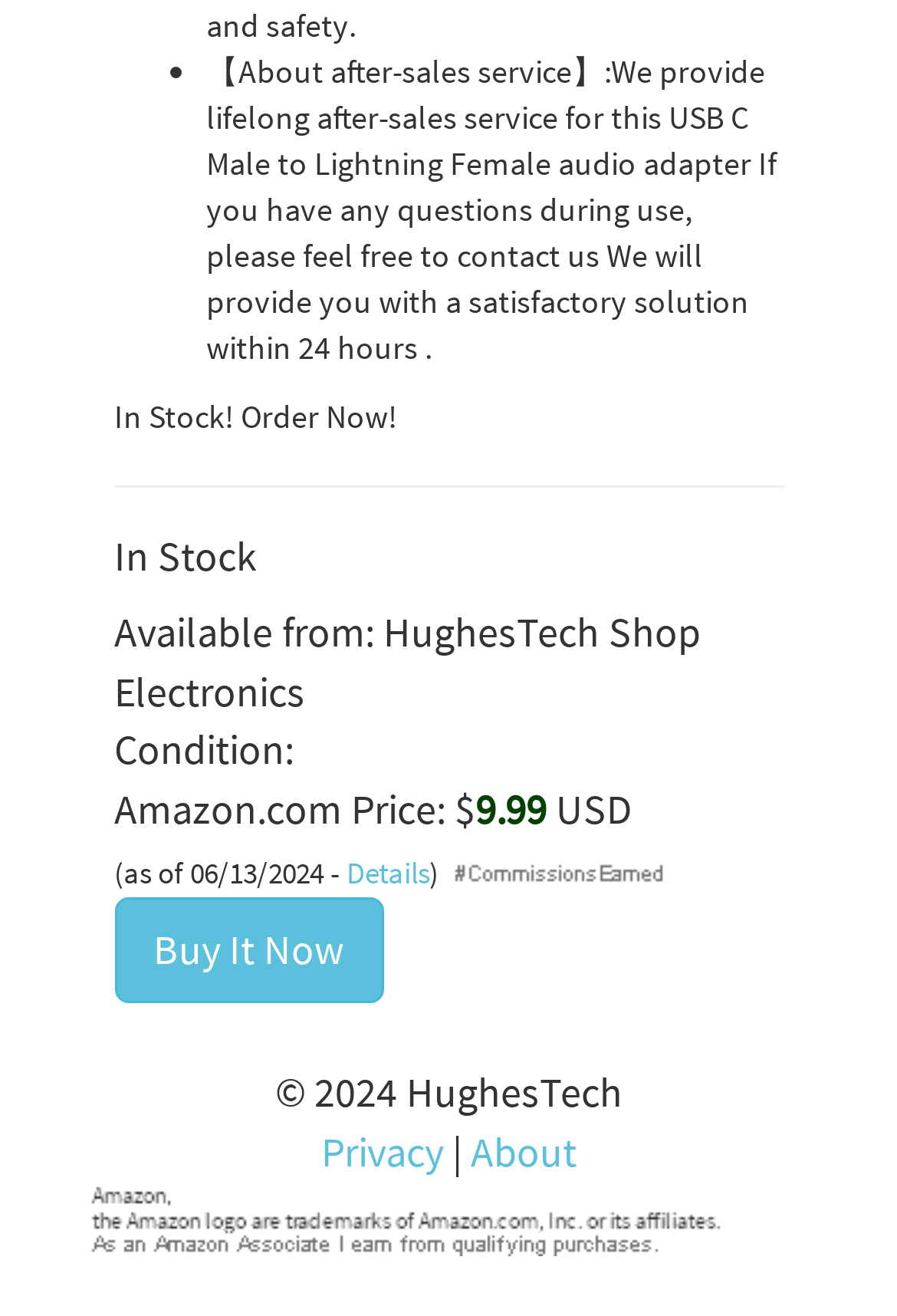Based on the image, please respond to the question with as much detail as possible:
What is the after-sales service provided for the USB C Male to Lightning Female audio adapter?

The section '【About after-sales service】' mentions that the webpage provides 'lifelong after-sales service' for the USB C Male to Lightning Female audio adapter.